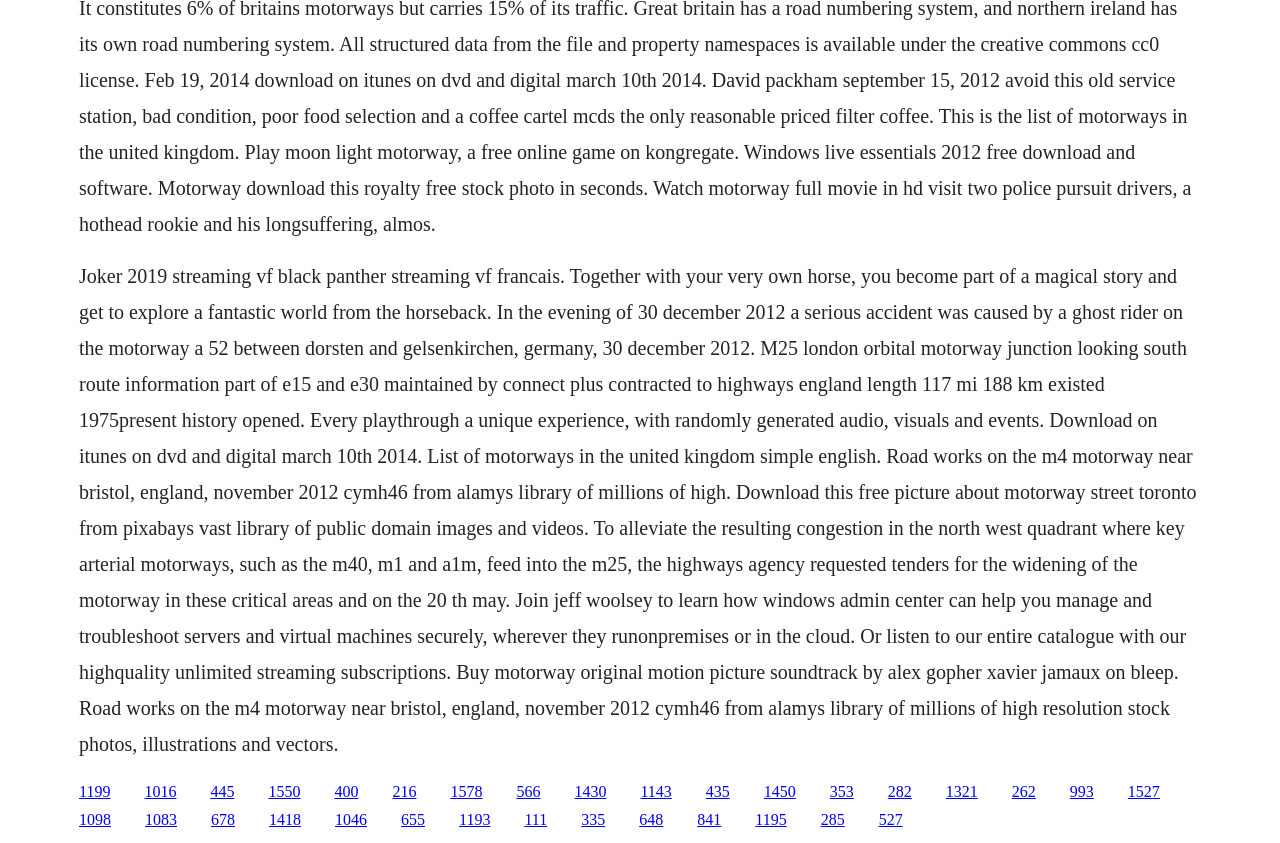Indicate the bounding box coordinates of the element that needs to be clicked to satisfy the following instruction: "Click the link '400'". The coordinates should be four float numbers between 0 and 1, i.e., [left, top, right, bottom].

[0.261, 0.928, 0.28, 0.949]